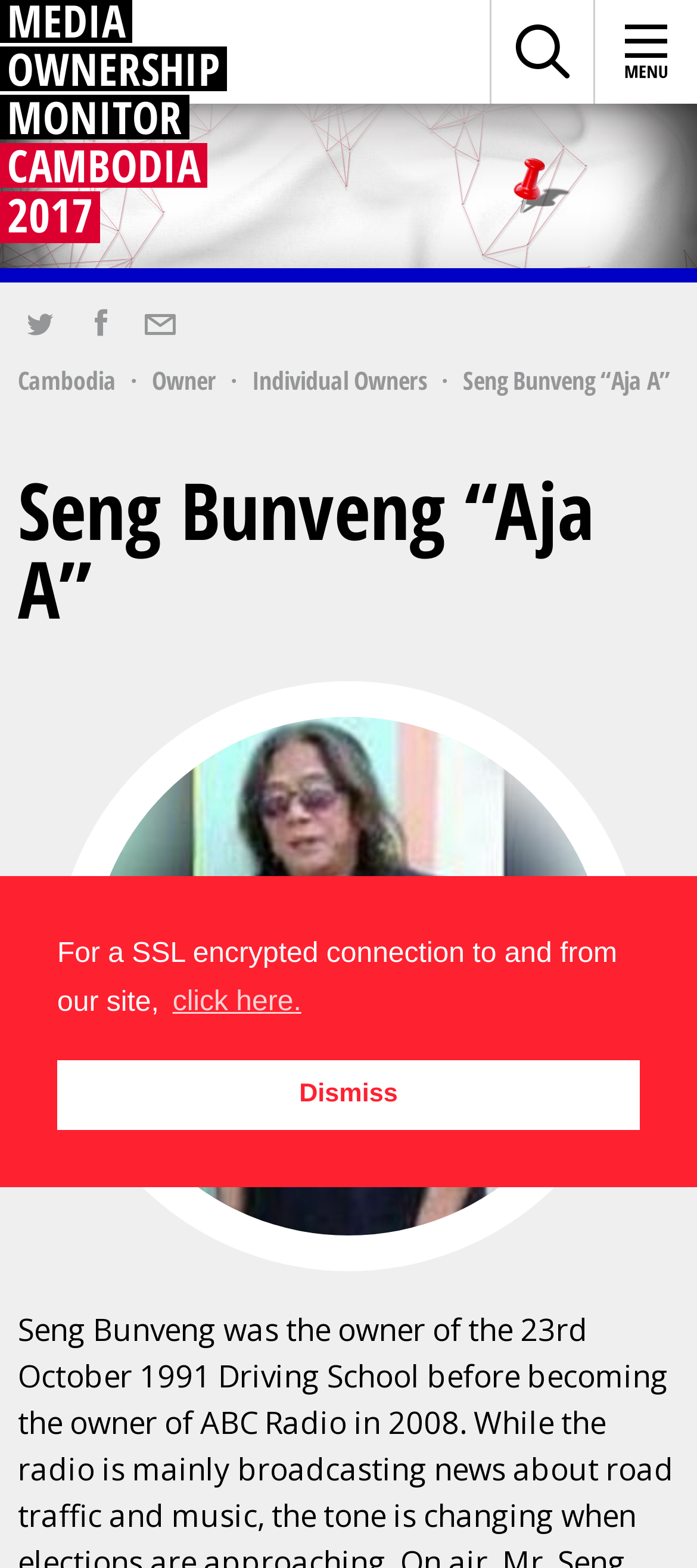Give a one-word or short phrase answer to this question: 
What is the name of the person described on this webpage?

Seng Bunveng “Aja A”